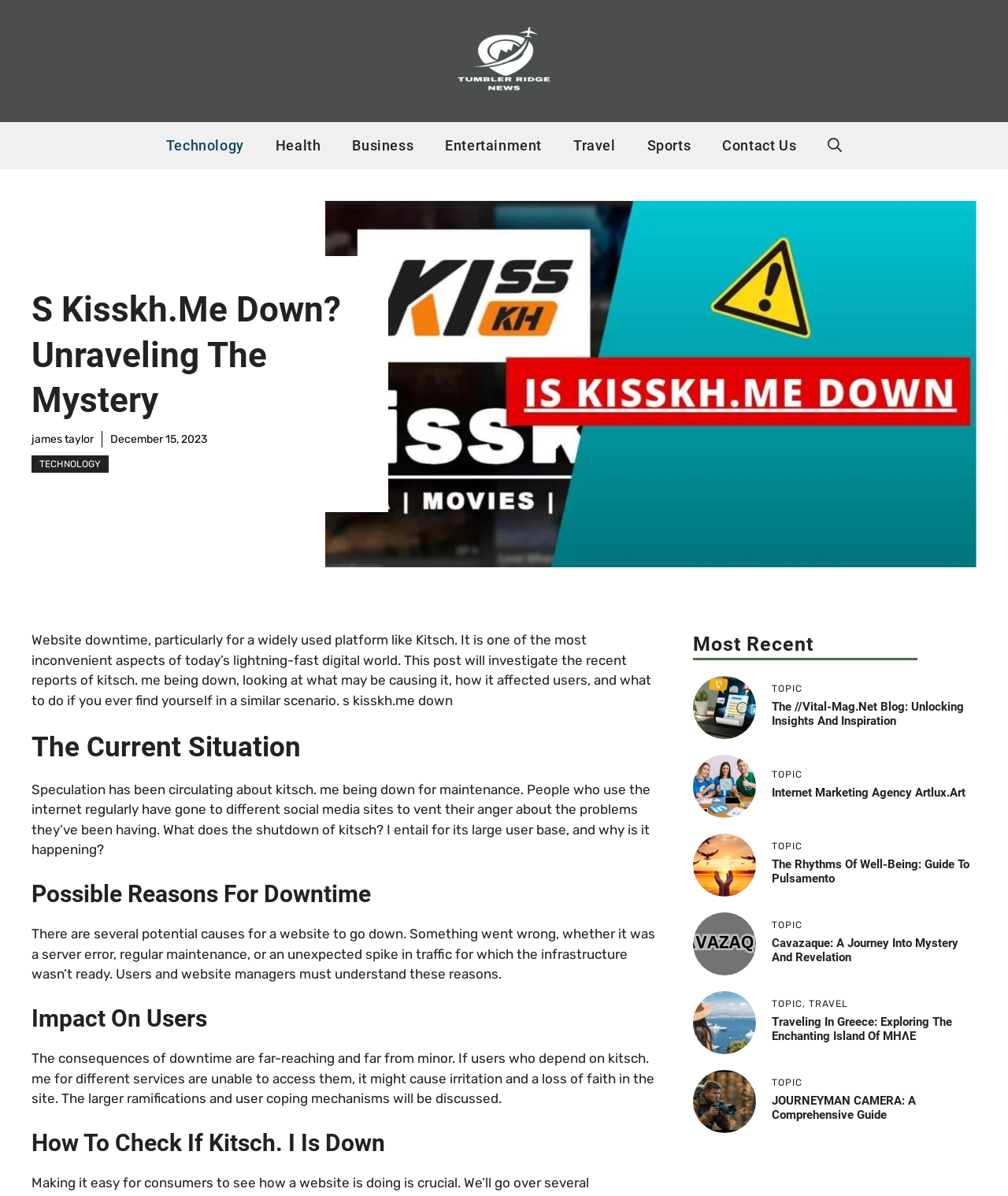Please locate the bounding box coordinates of the region I need to click to follow this instruction: "Open the 'Contact Us' page".

[0.701, 0.102, 0.806, 0.142]